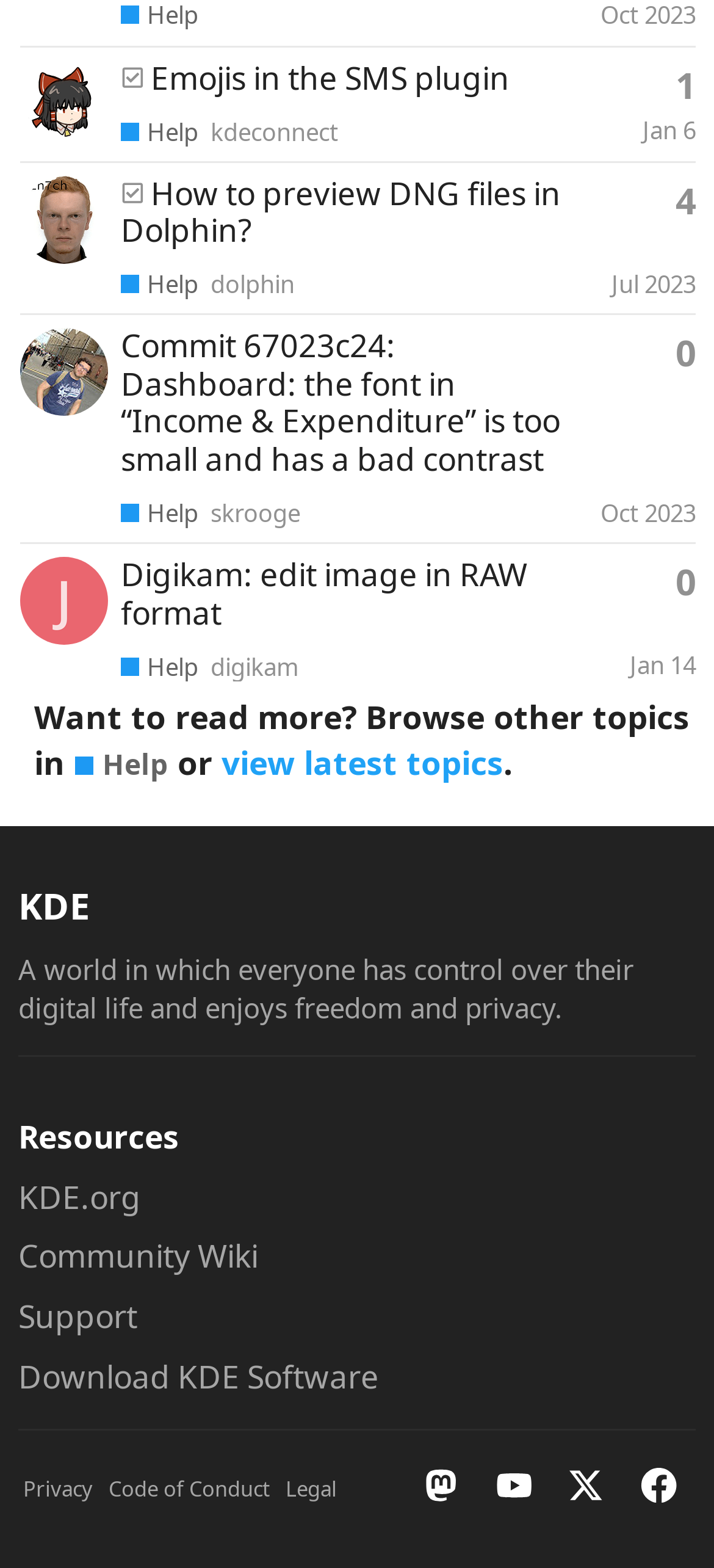Based on what you see in the screenshot, provide a thorough answer to this question: What is the name of the KDE software mentioned in the third topic?

I looked at the third gridcell element and found the link element with the text 'Skrooge', which is a KDE software name.